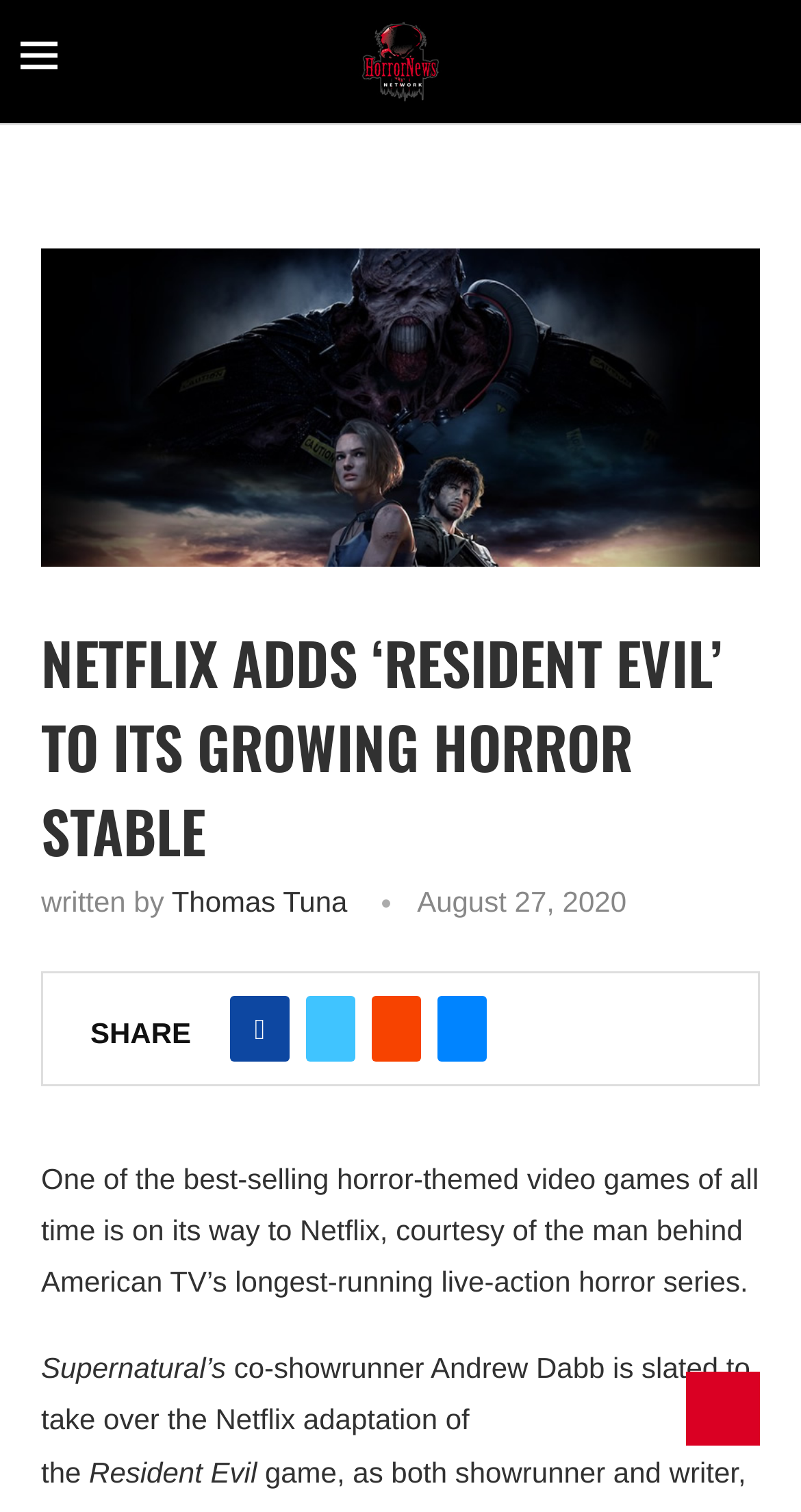Please give a succinct answer to the question in one word or phrase:
What is the date of the article?

August 27, 2020